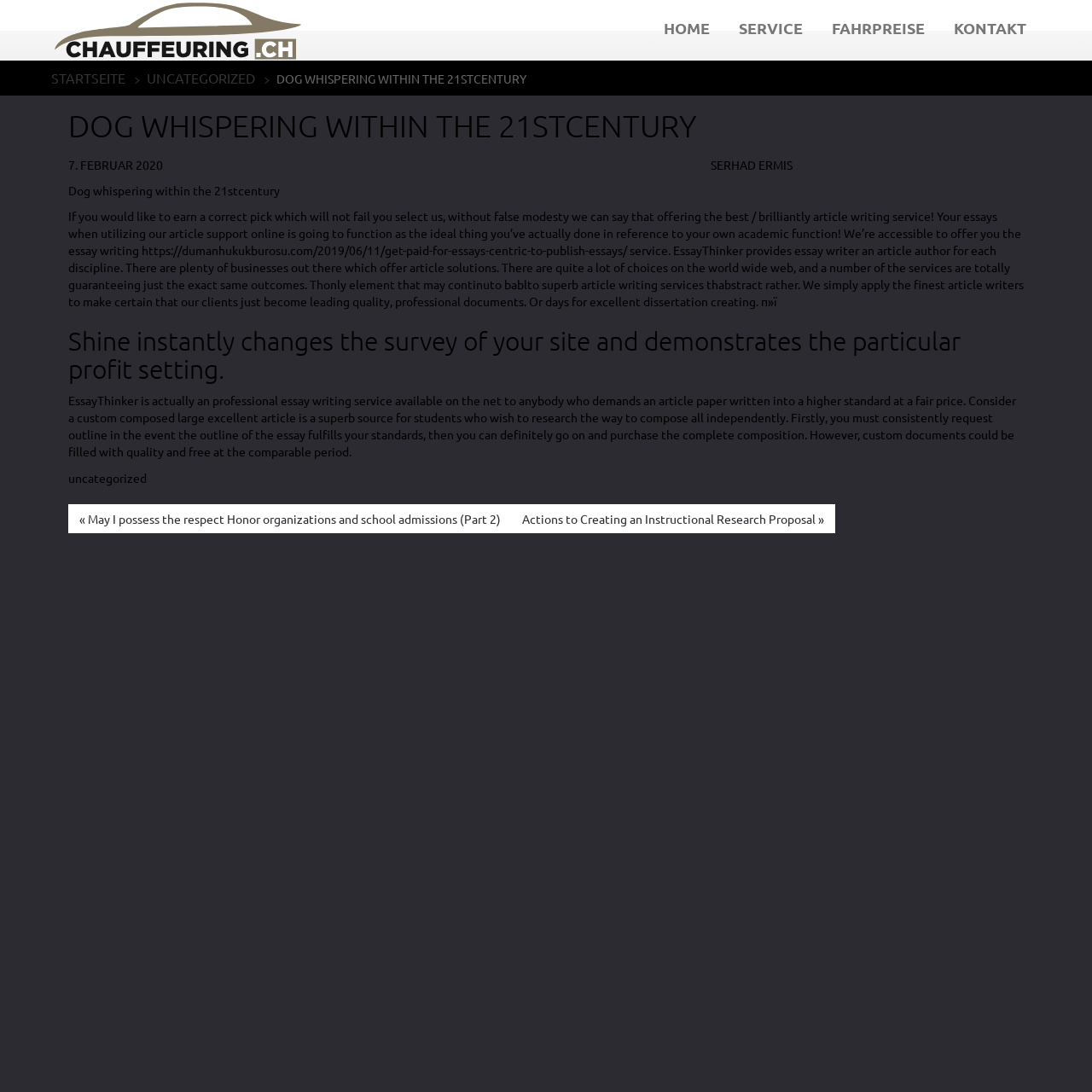Highlight the bounding box coordinates of the element that should be clicked to carry out the following instruction: "Check the date of the post". The coordinates must be given as four float numbers ranging from 0 to 1, i.e., [left, top, right, bottom].

[0.062, 0.144, 0.149, 0.158]